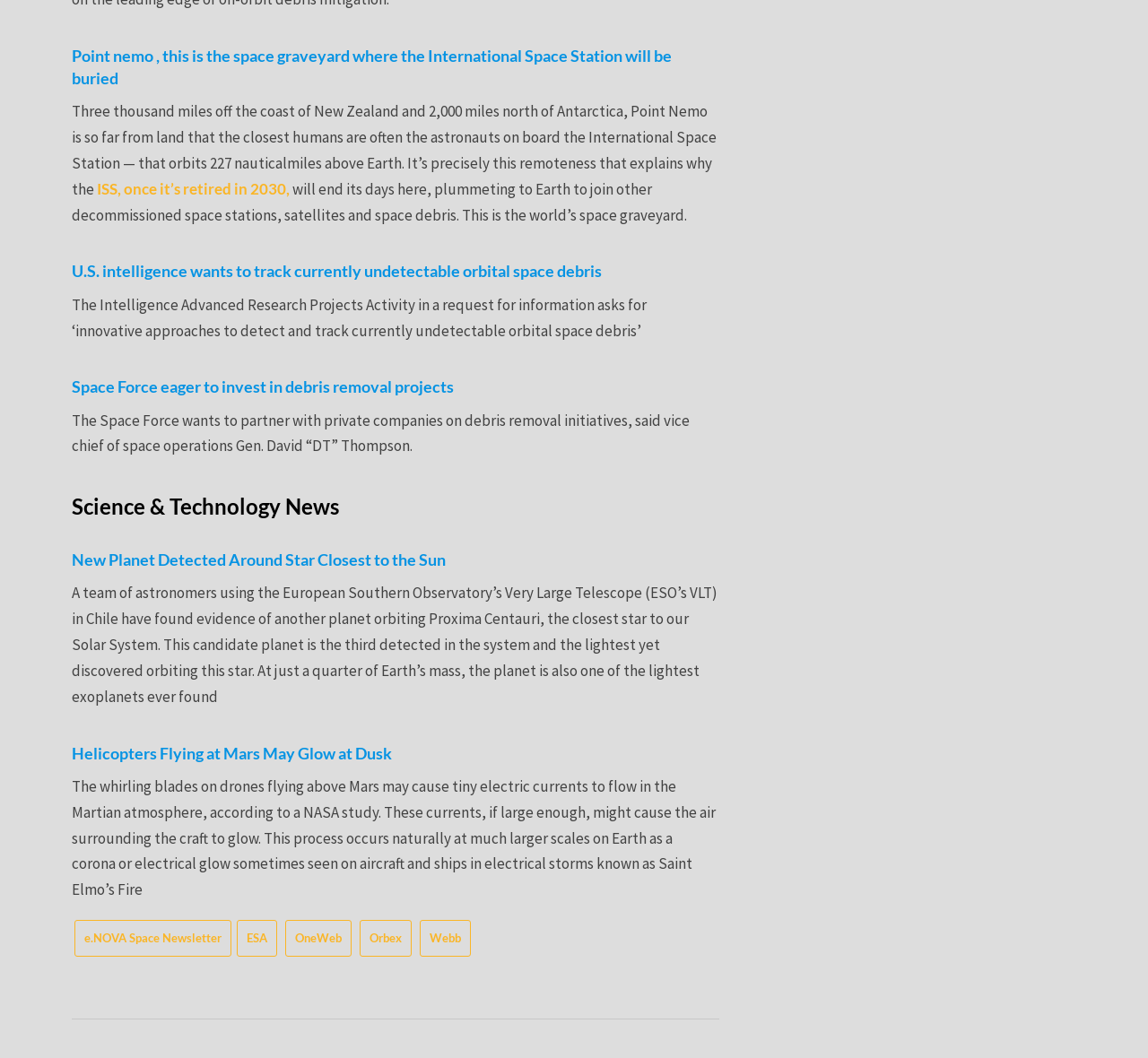Locate the coordinates of the bounding box for the clickable region that fulfills this instruction: "Click on 'Health'".

None